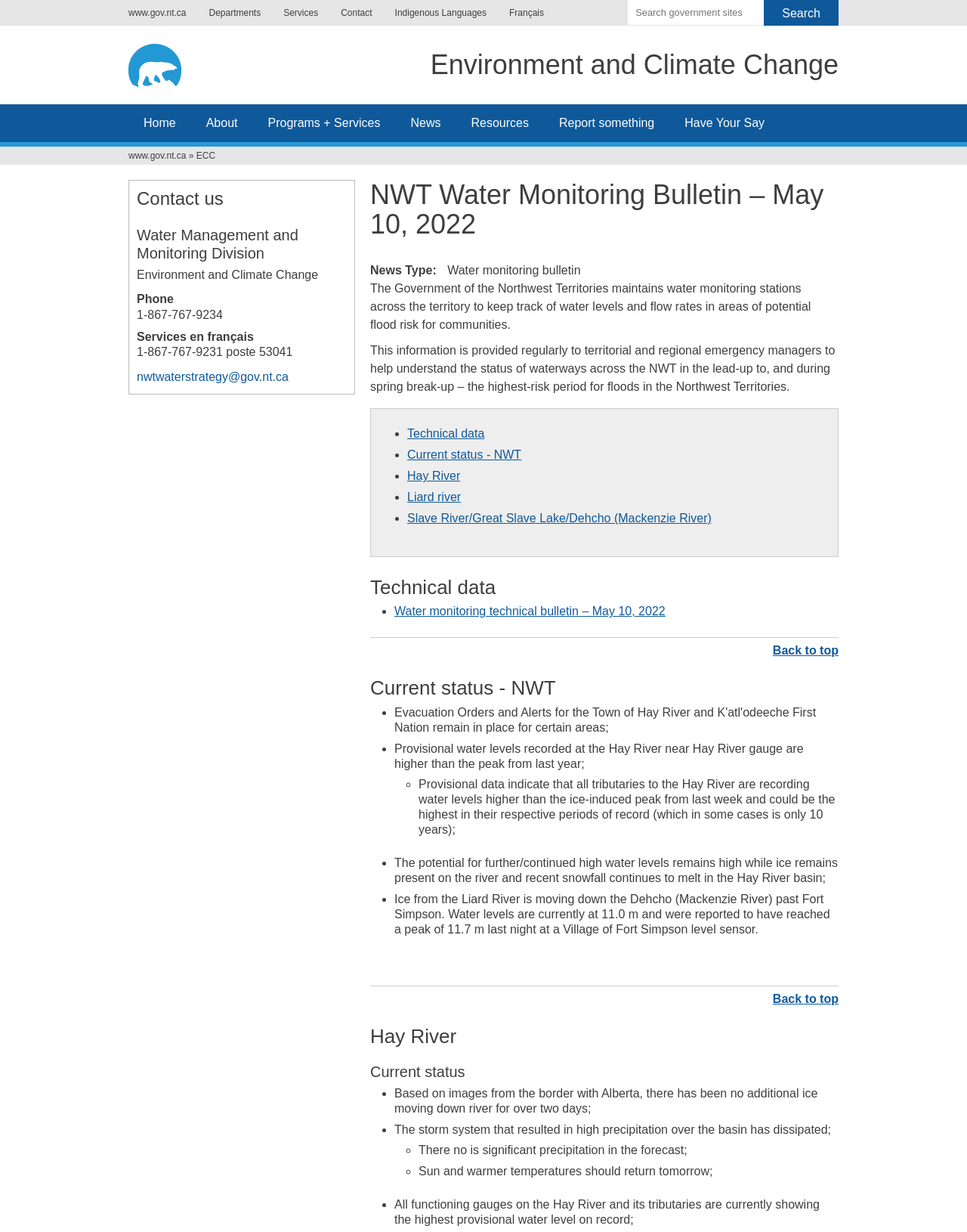Determine the bounding box coordinates (top-left x, top-left y, bottom-right x, bottom-right y) of the UI element described in the following text: News

[0.409, 0.085, 0.471, 0.115]